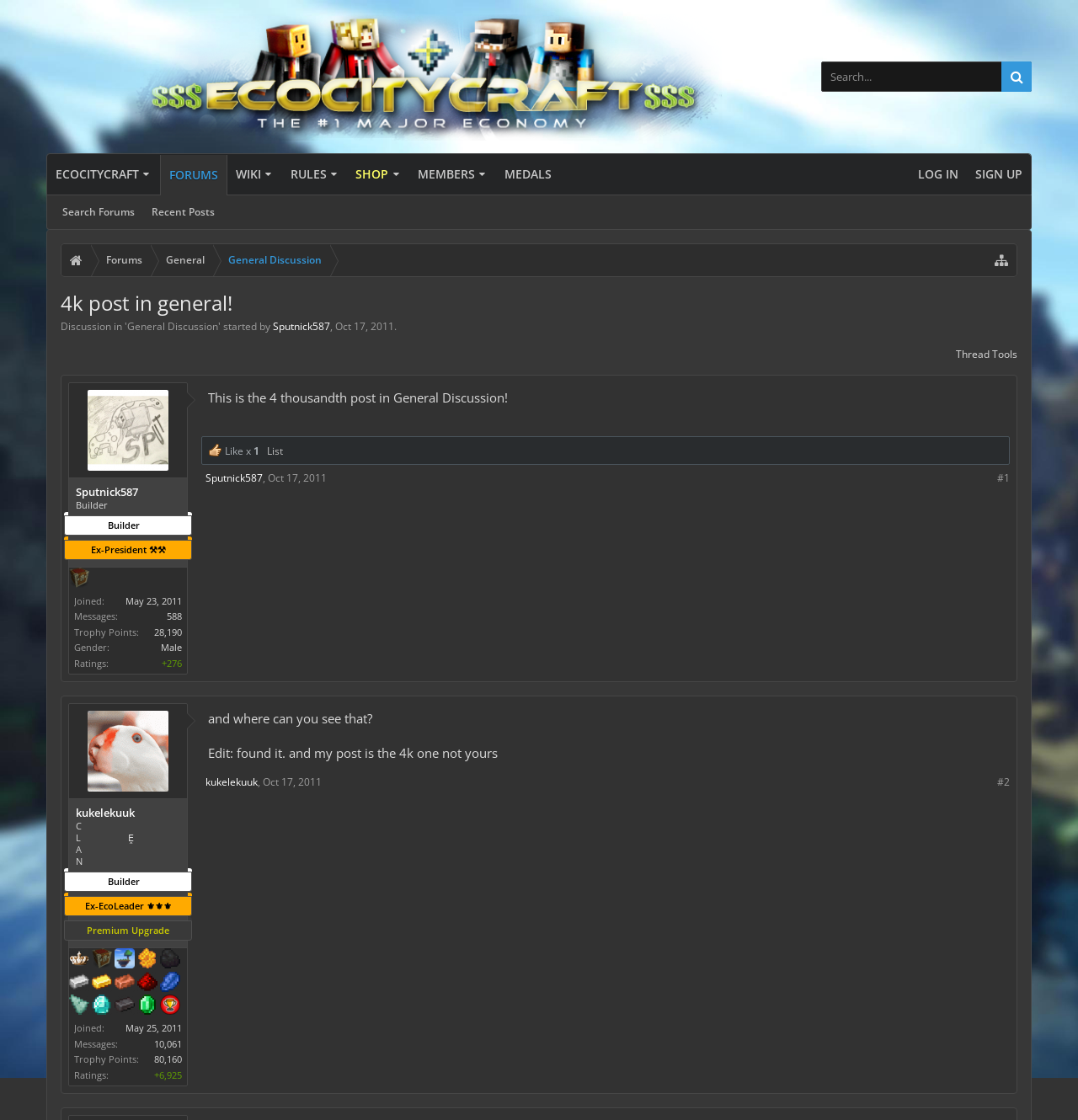Locate the bounding box coordinates of the element to click to perform the following action: 'Search in the forum'. The coordinates should be given as four float values between 0 and 1, in the form of [left, top, right, bottom].

[0.762, 0.055, 0.957, 0.082]